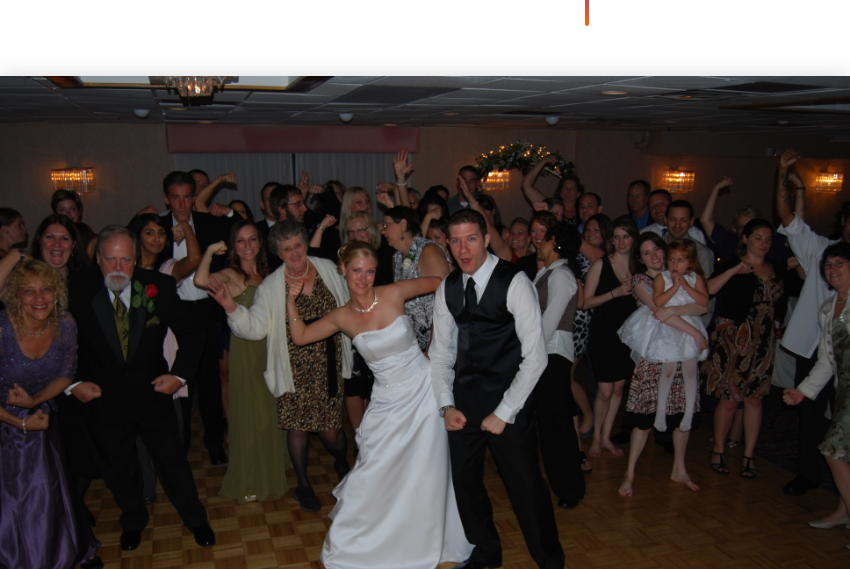What is the atmosphere of the celebration?
Answer the question with as much detail as possible.

The atmosphere of the celebration is festive, which is evident from the joyful expressions of the guests, the colorful outfits, and the overall energy of the scene, creating a lively and carefree spirit.